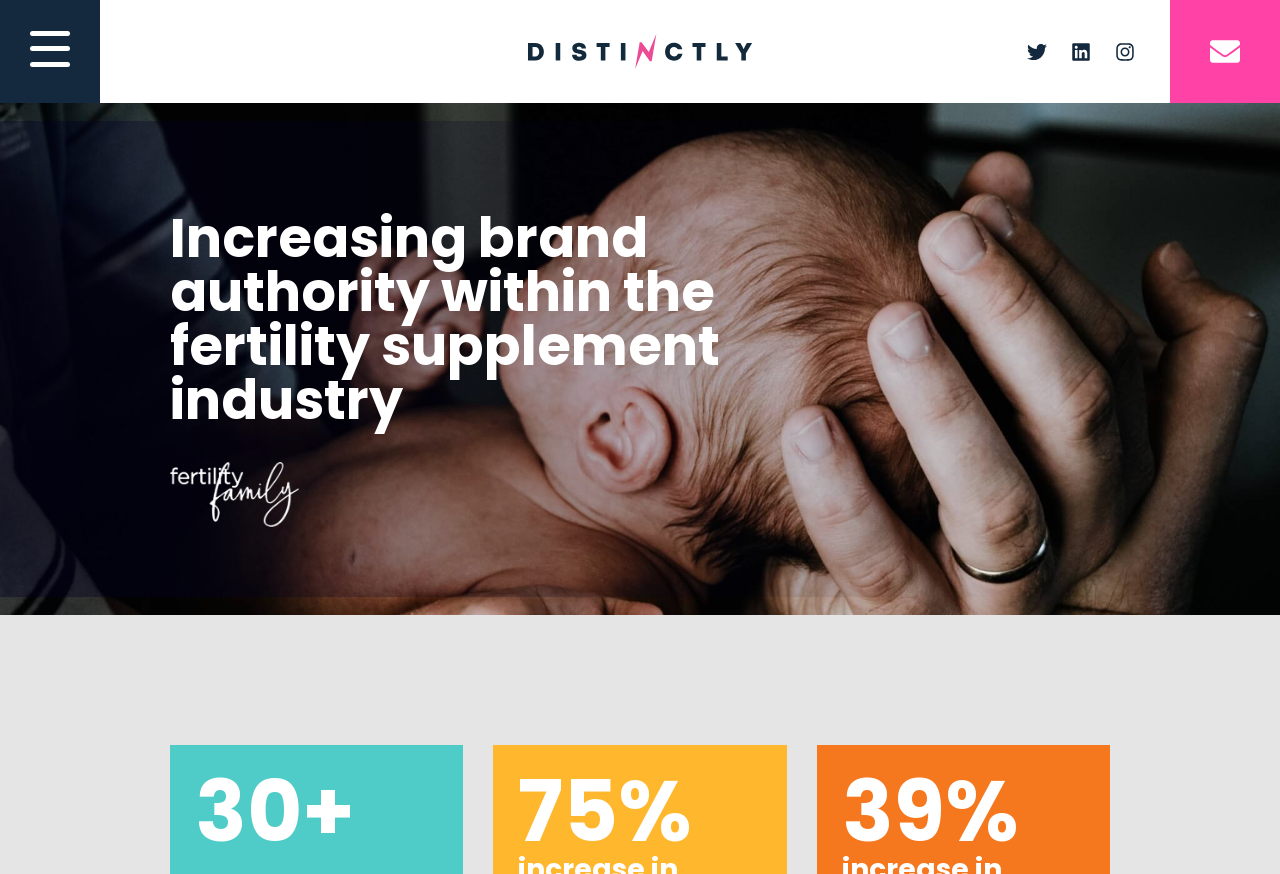What social media platforms are linked on the webpage?
Can you offer a detailed and complete answer to this question?

There are three link elements with text 'twitter', 'linkedin', and 'instagram', indicating that these social media platforms are linked on the webpage.